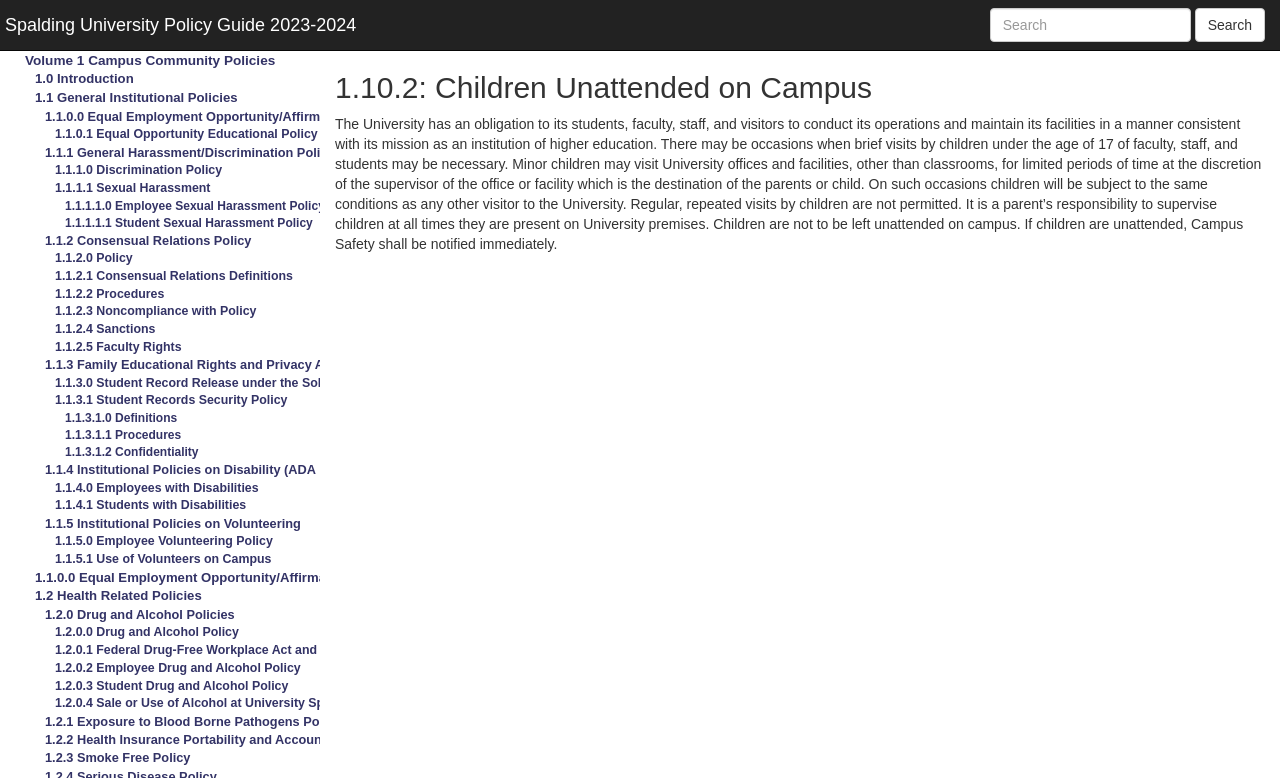Please find and report the bounding box coordinates of the element to click in order to perform the following action: "Search for a policy". The coordinates should be expressed as four float numbers between 0 and 1, in the format [left, top, right, bottom].

[0.773, 0.01, 0.93, 0.054]